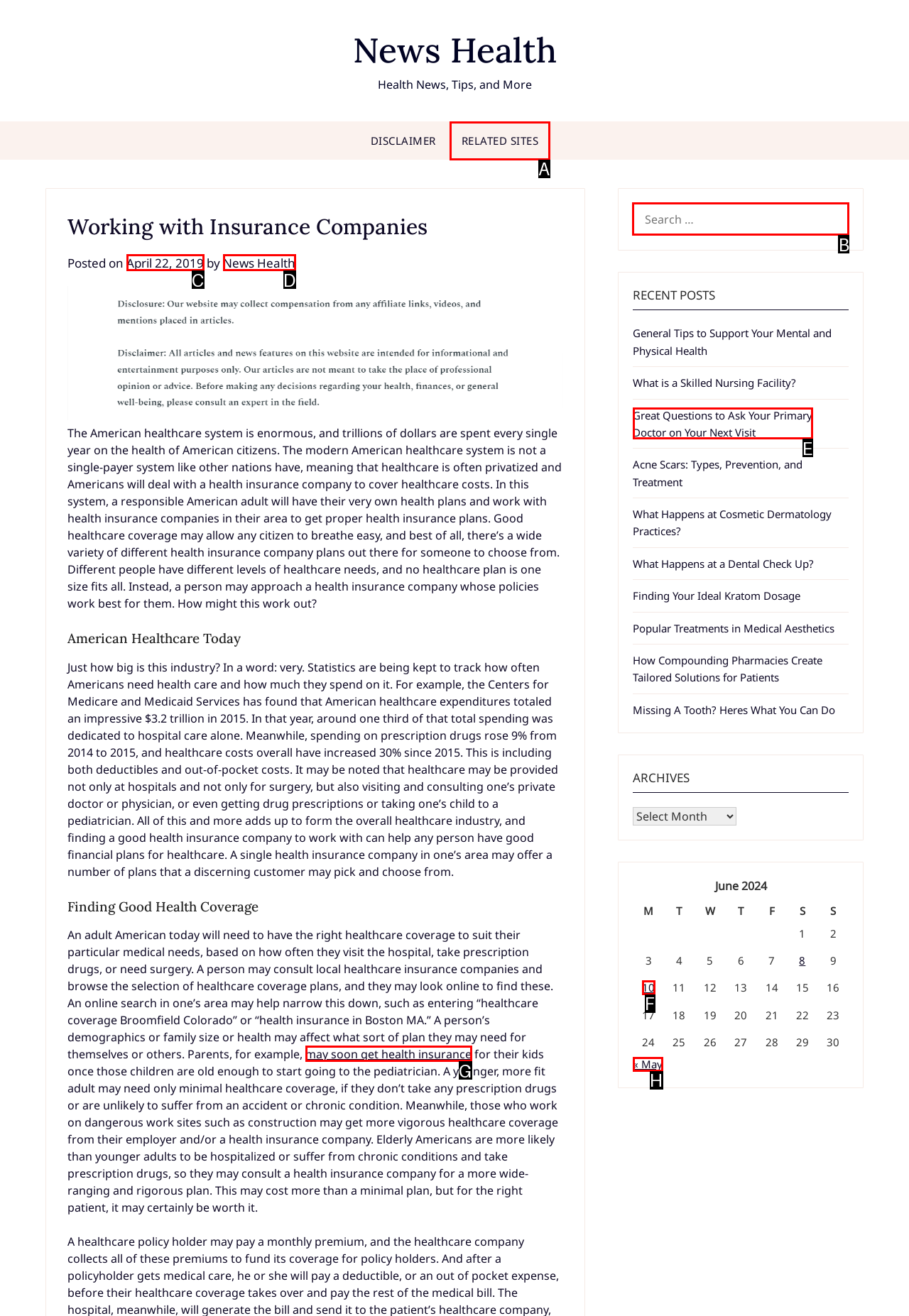Identify the HTML element that should be clicked to accomplish the task: Search for health-related topics
Provide the option's letter from the given choices.

B